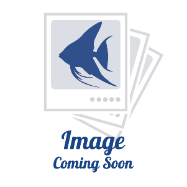Use a single word or phrase to answer the question:
How many photo frames are overlapping?

Three